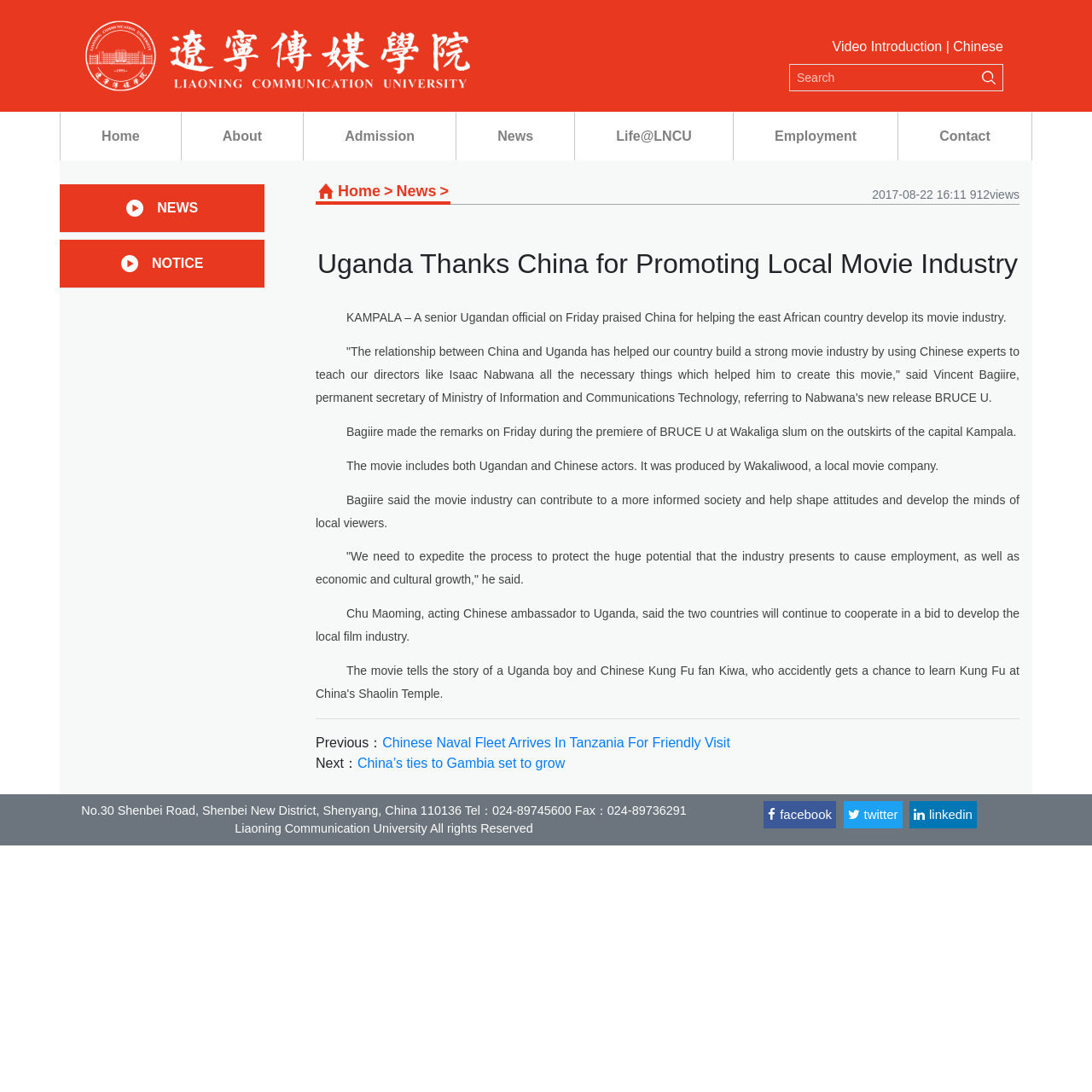Find the bounding box coordinates for the UI element that matches this description: "News".

[0.361, 0.168, 0.401, 0.184]